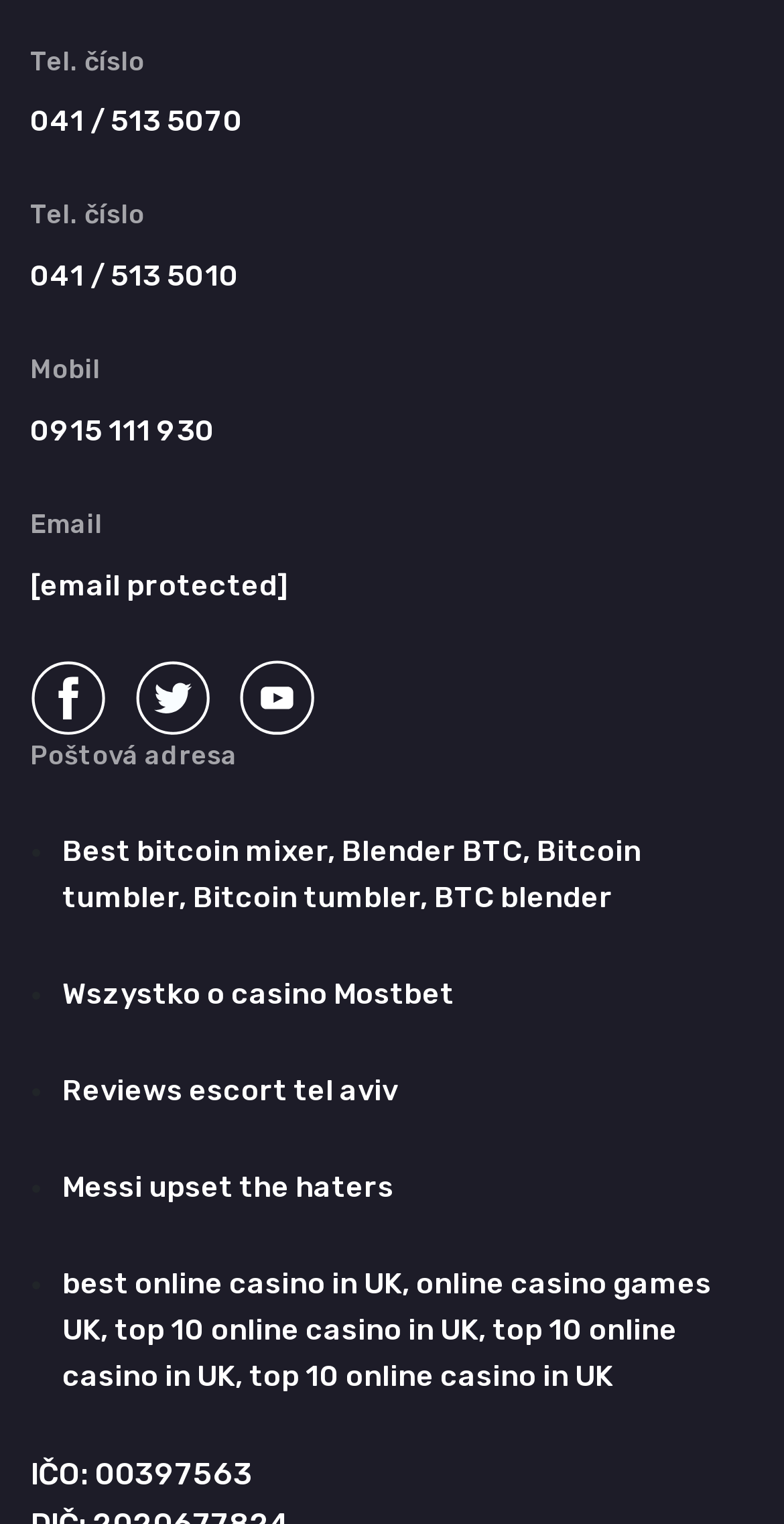What is the email address to contact?
Ensure your answer is thorough and detailed.

I found the email address by looking at the links provided on the webpage, specifically the link '[email protected]' which is located below the 'Email' static text.